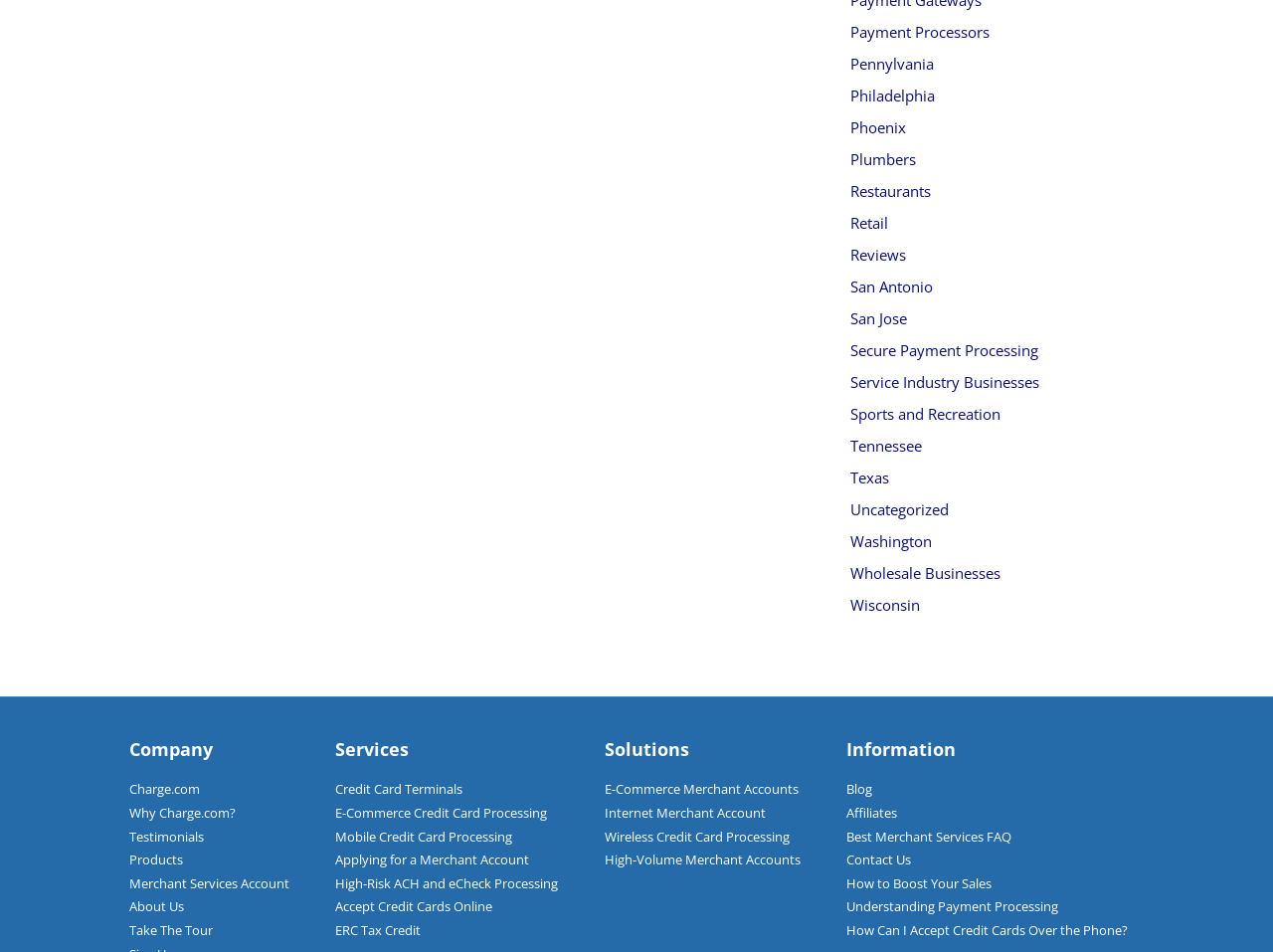Provide the bounding box coordinates of the section that needs to be clicked to accomplish the following instruction: "Get information on Credit Card Terminals."

[0.263, 0.82, 0.363, 0.839]